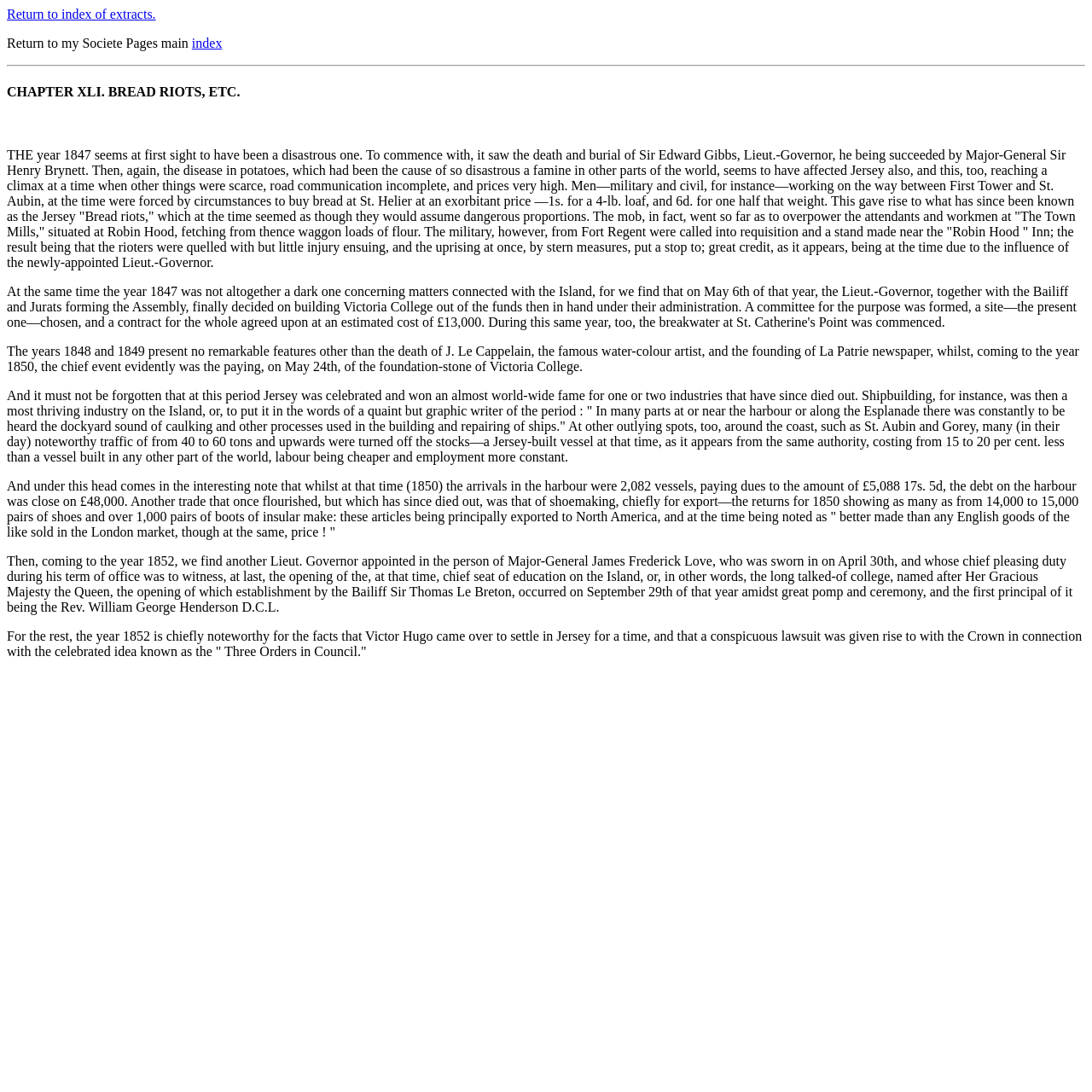Who succeeded Sir Edward Gibbs as Lieut.-Governor?
Utilize the information in the image to give a detailed answer to the question.

The text 'To commence with, it saw the death and burial of Sir Edward Gibbs, Lieut.-Governor, he being succeeded by Major-General Sir Henry Brynett.' indicates that Major-General Sir Henry Brynett succeeded Sir Edward Gibbs as Lieut.-Governor.